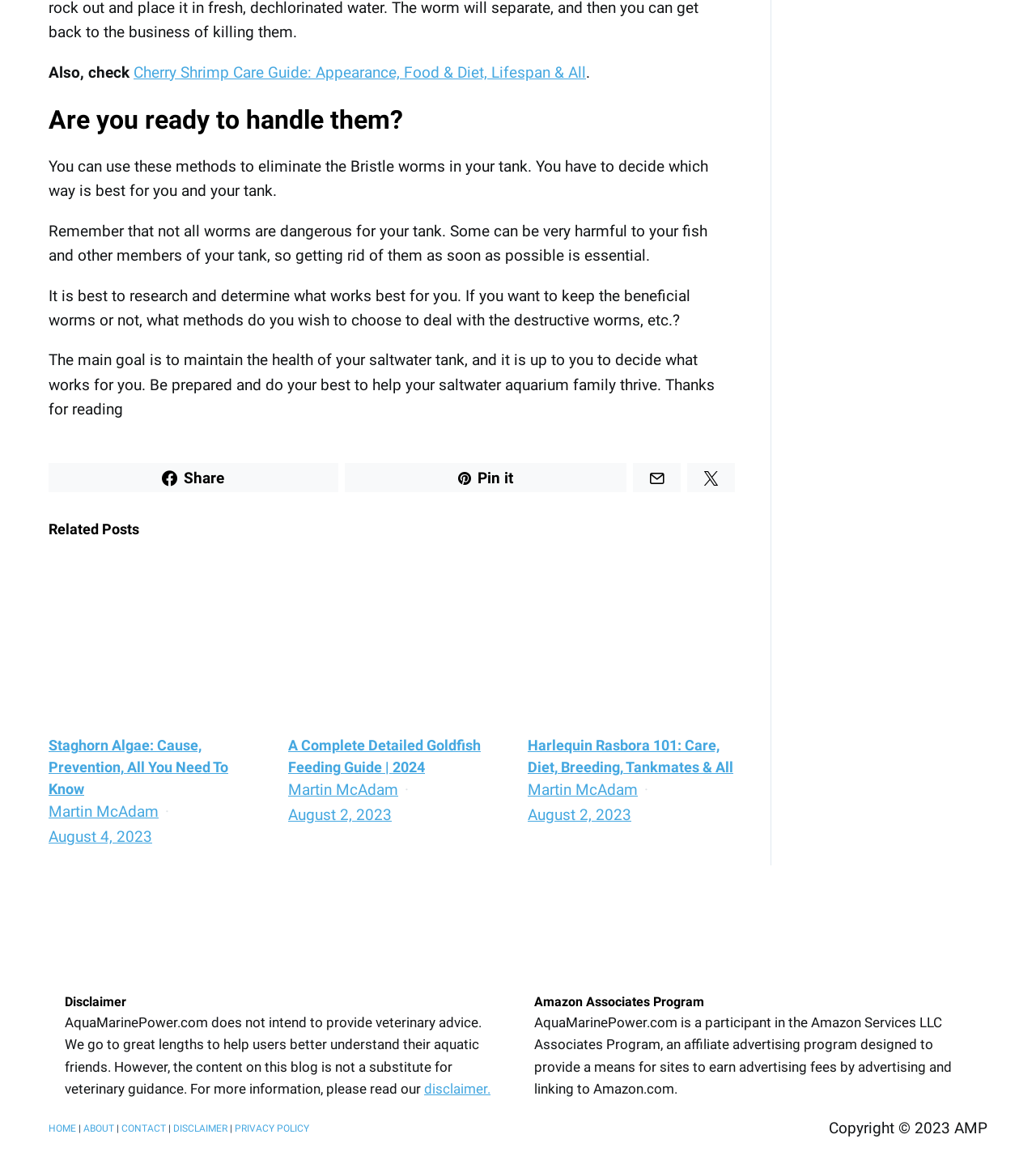Observe the image and answer the following question in detail: What is the main goal of maintaining a saltwater tank?

According to the webpage, the main goal is to maintain the health of your saltwater tank, and it is up to you to decide what works for you. This is mentioned in the paragraph that starts with 'The main goal is to maintain the health of your saltwater tank...'.